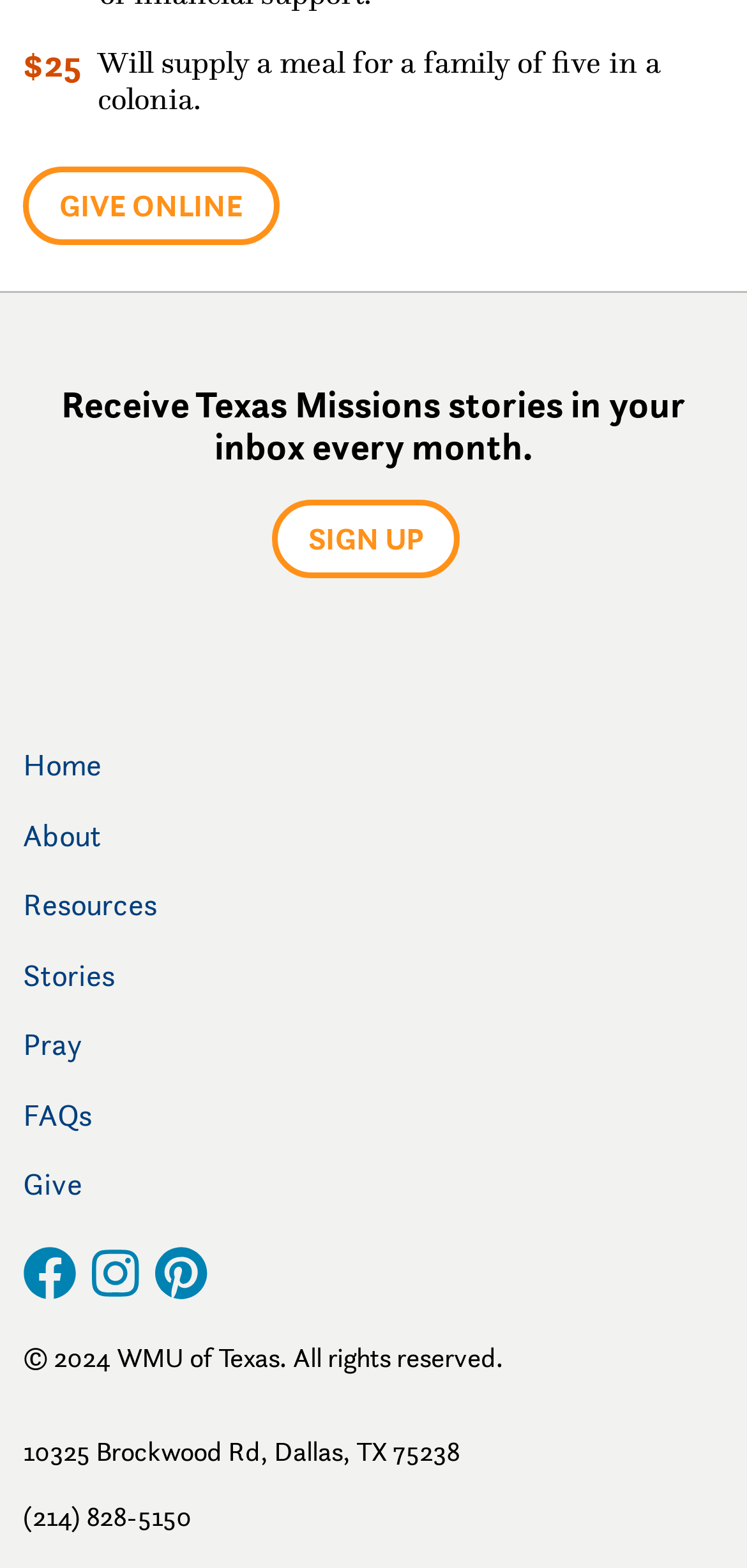Provide a one-word or short-phrase answer to the question:
What is the organization's phone number?

(214) 828-5150